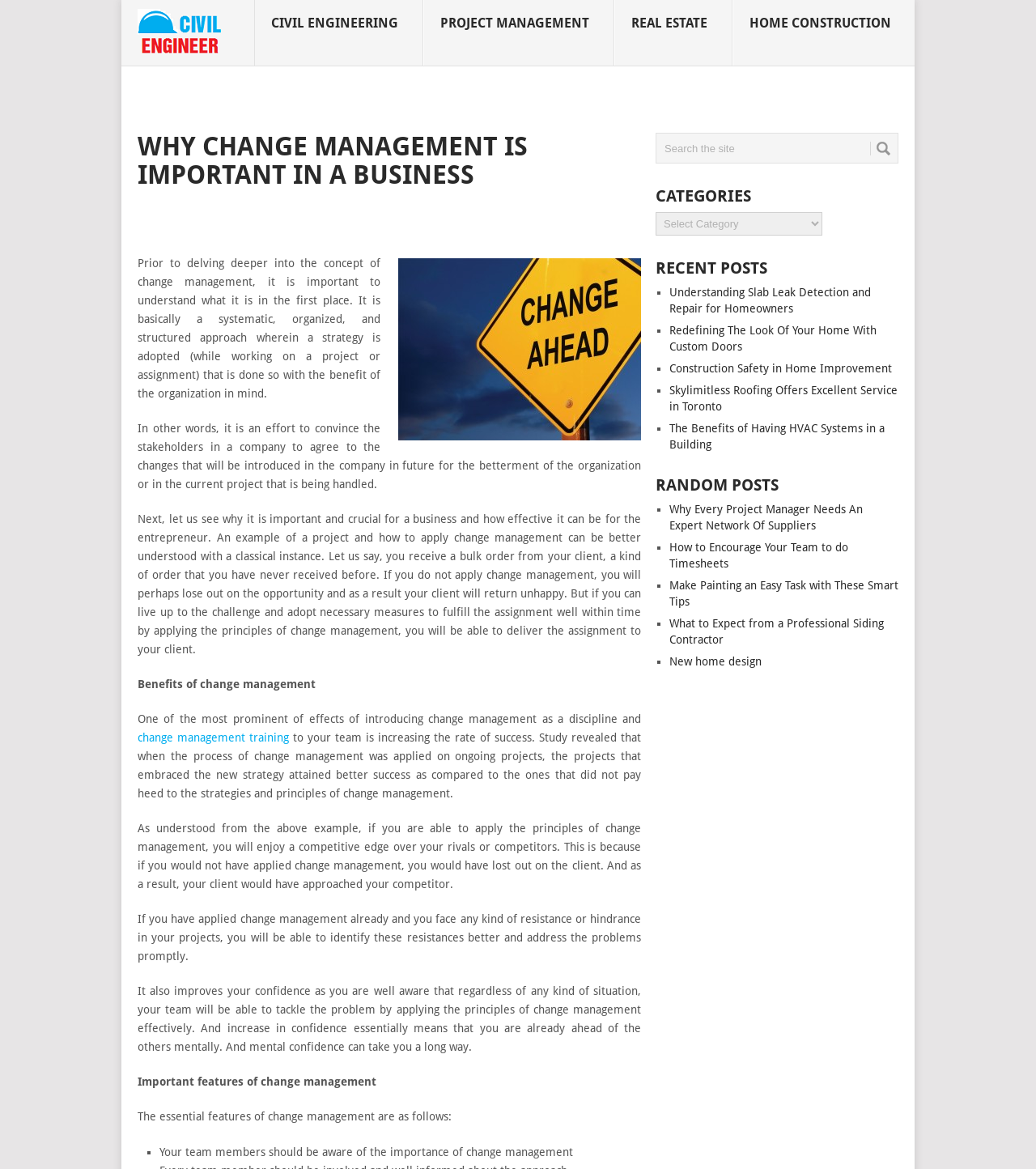Locate the bounding box coordinates of the area to click to fulfill this instruction: "Select a category from the dropdown". The bounding box should be presented as four float numbers between 0 and 1, in the order [left, top, right, bottom].

[0.633, 0.181, 0.794, 0.202]